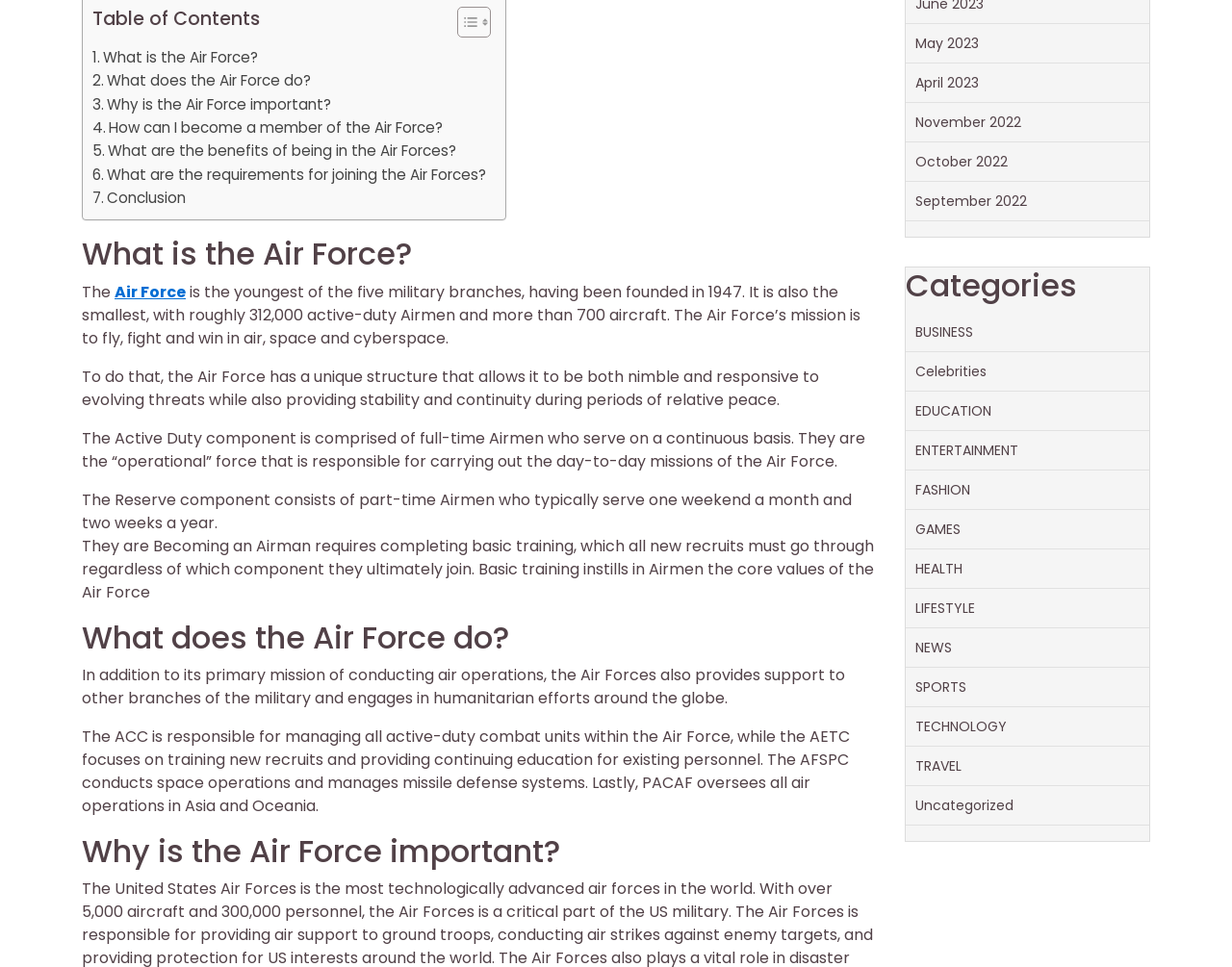Determine the bounding box coordinates for the element that should be clicked to follow this instruction: "Explore EDUCATION category". The coordinates should be given as four float numbers between 0 and 1, in the format [left, top, right, bottom].

[0.743, 0.414, 0.805, 0.434]